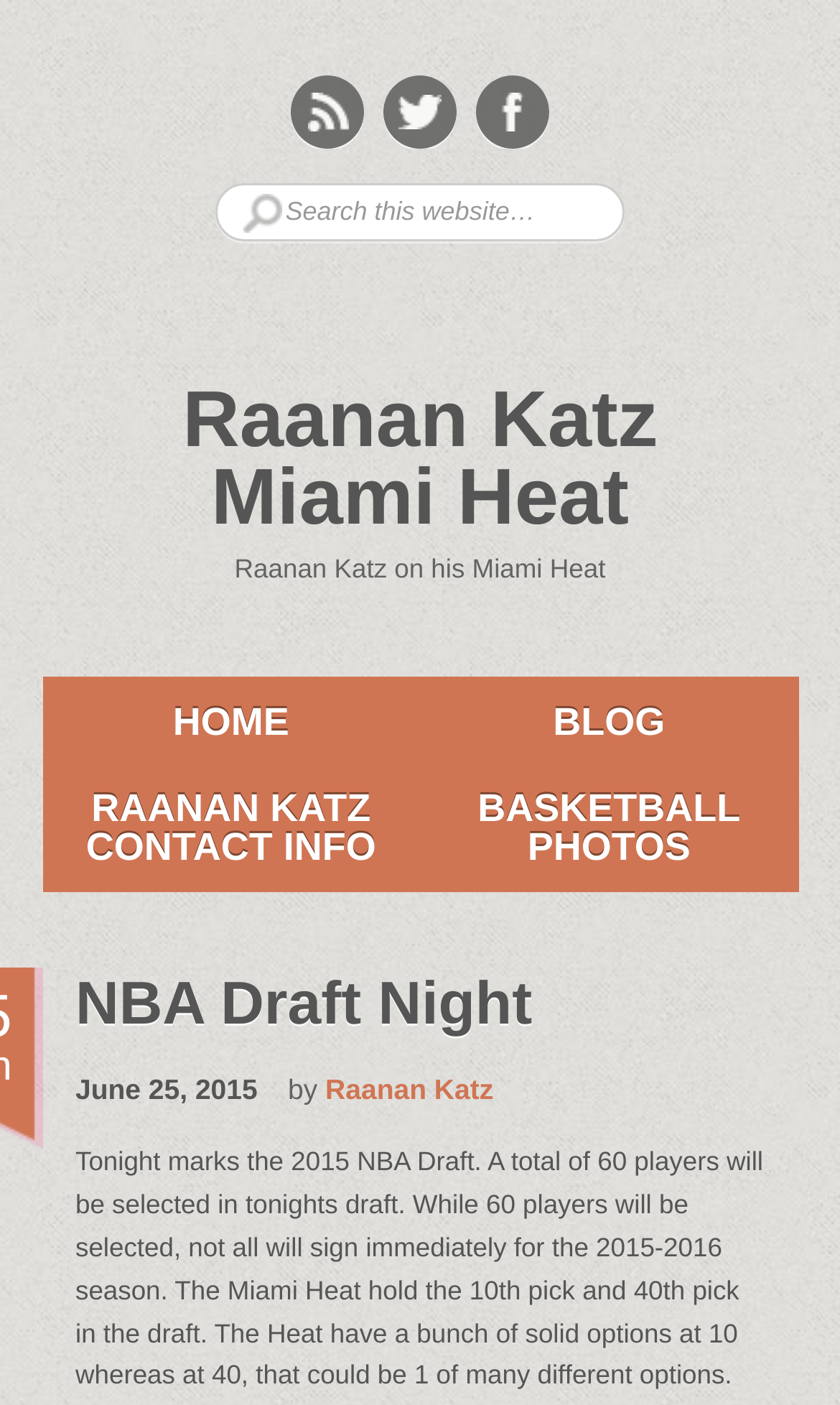Specify the bounding box coordinates of the area to click in order to follow the given instruction: "Visit Raanan Katz Miami Heat page."

[0.217, 0.266, 0.783, 0.385]